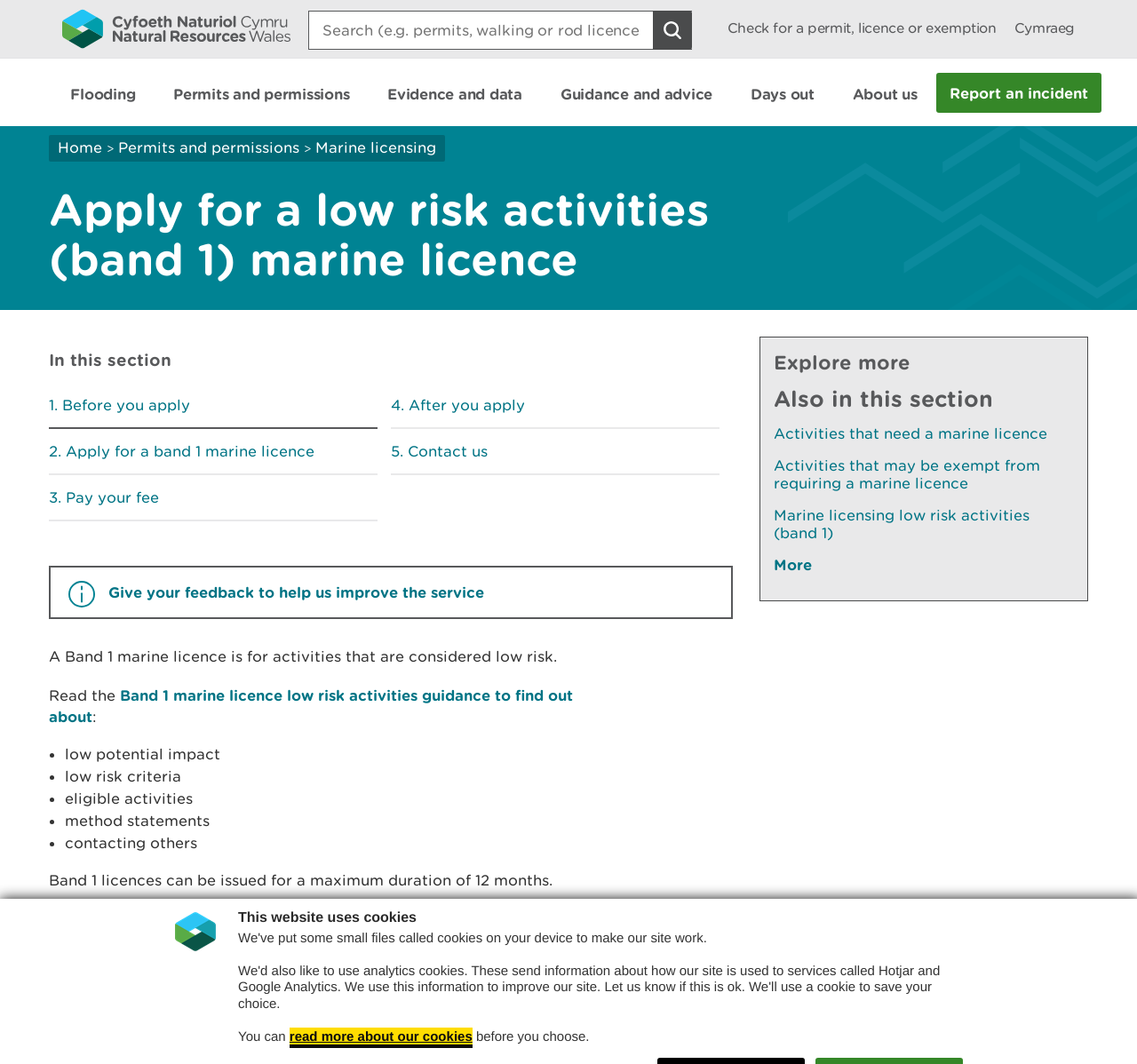What other information is available in this section?
Using the image, respond with a single word or phrase.

Marine licensing guidance